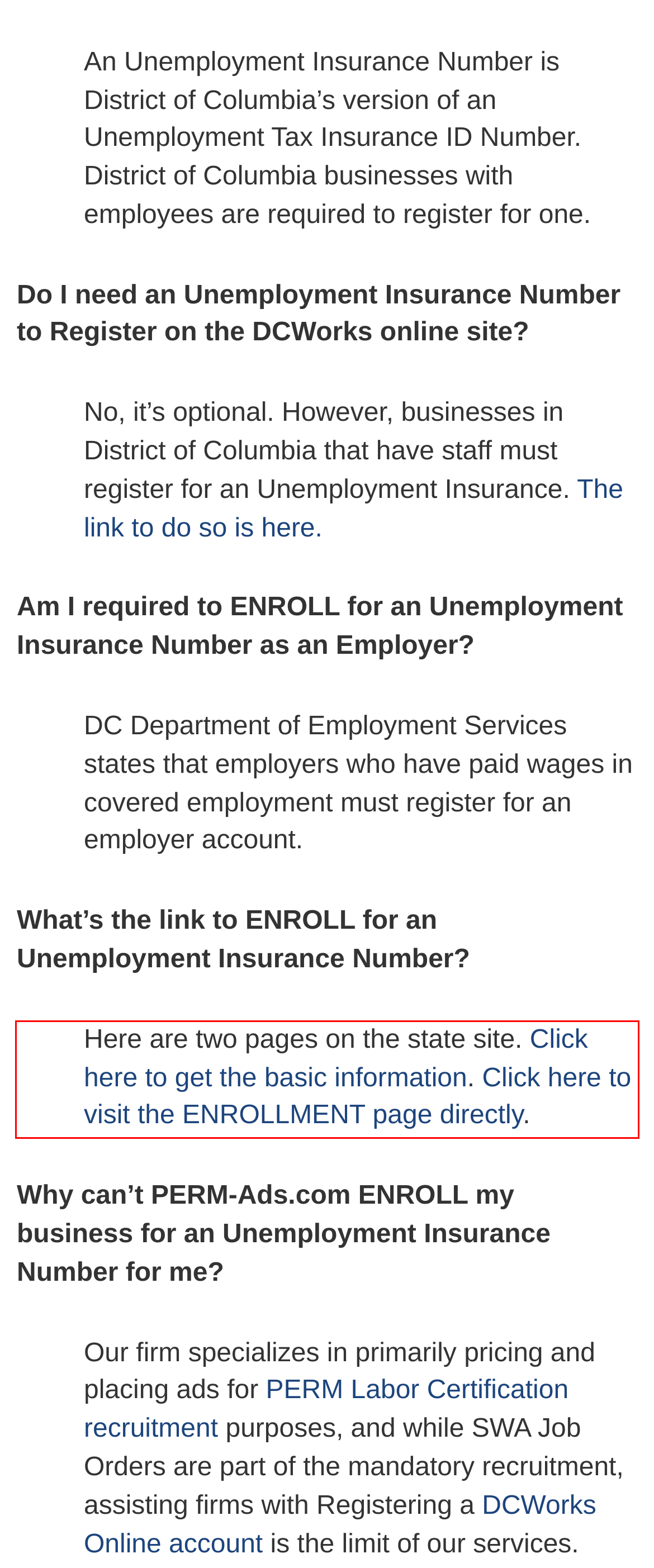In the screenshot of the webpage, find the red bounding box and perform OCR to obtain the text content restricted within this red bounding box.

Here are two pages on the state site. Click here to get the basic information. Click here to visit the ENROLLMENT page directly.